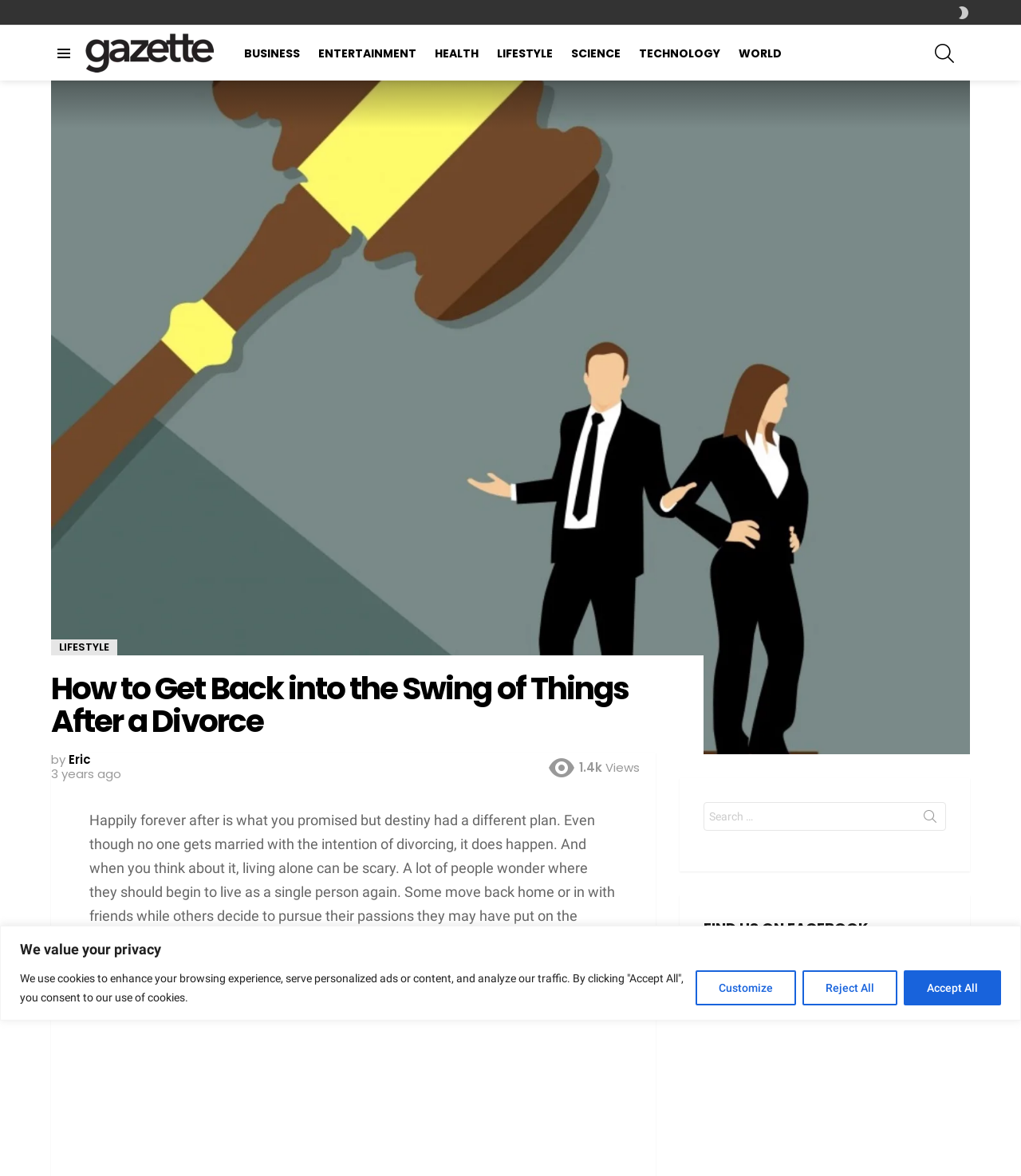Please identify the bounding box coordinates of the area that needs to be clicked to follow this instruction: "Search for something".

[0.689, 0.682, 0.927, 0.706]